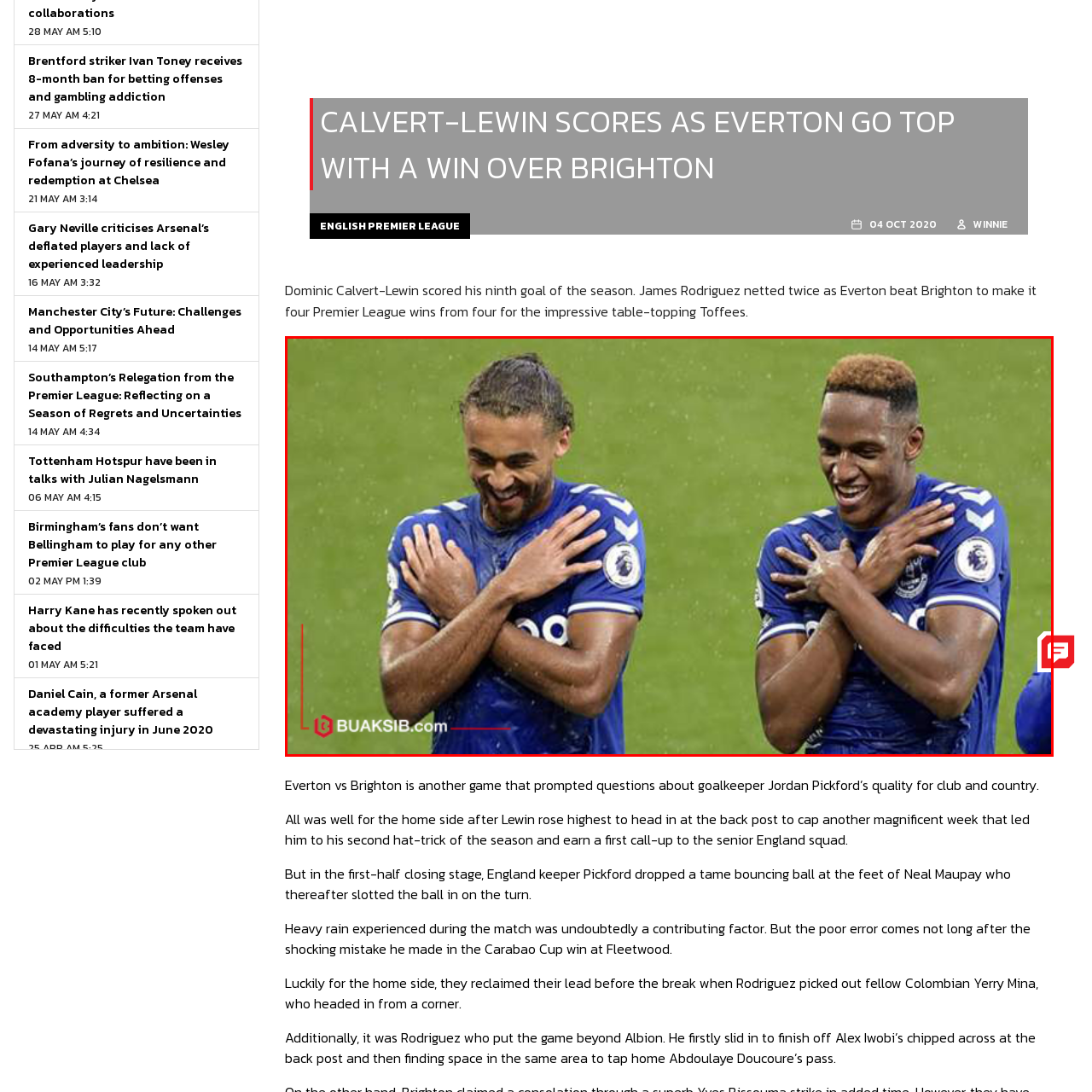View the portion of the image within the red bounding box and answer this question using a single word or phrase:
How many consecutive wins did Everton achieve?

4